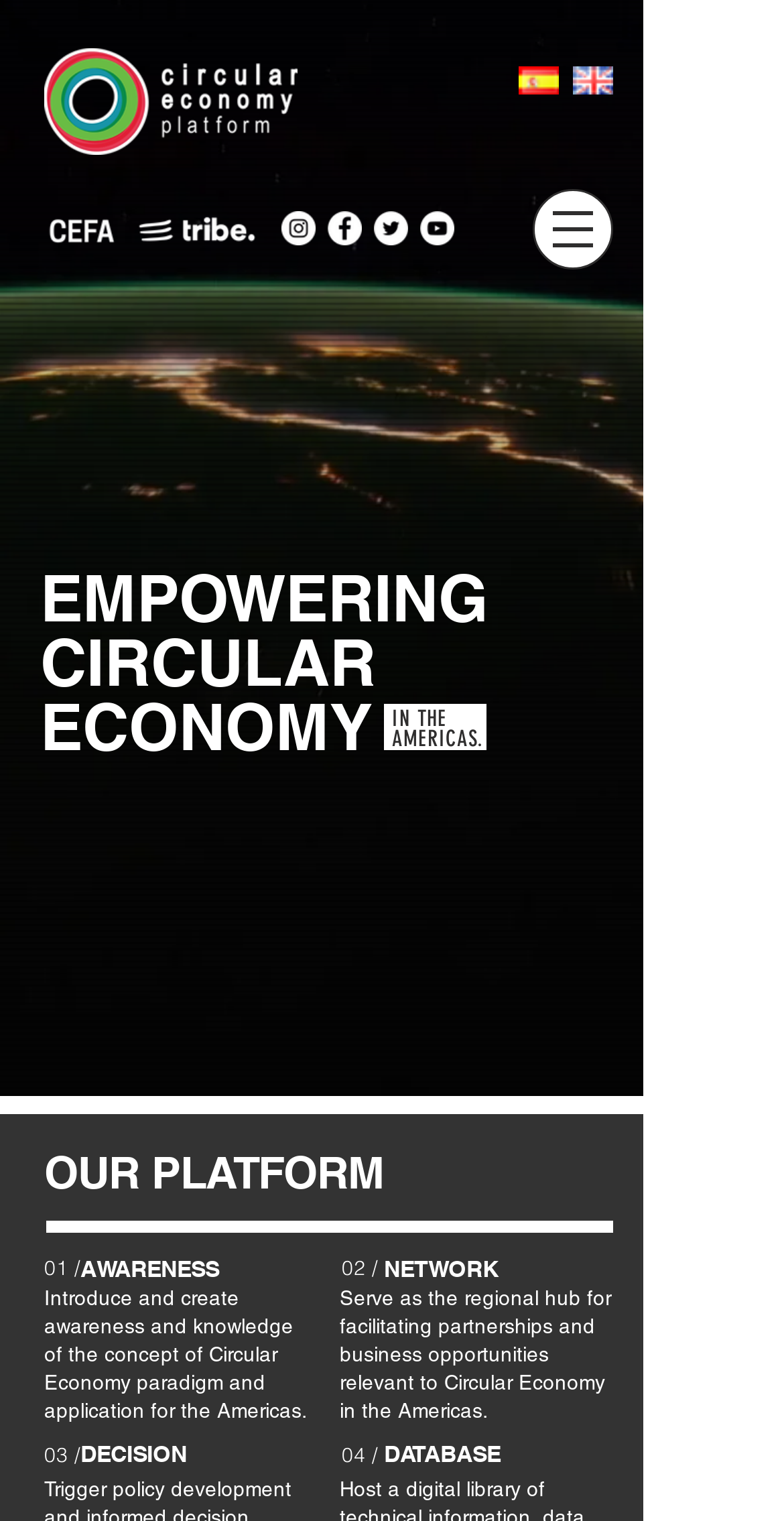Determine the bounding box coordinates for the UI element with the following description: "aria-label="Twitter - White Circle"". The coordinates should be four float numbers between 0 and 1, represented as [left, top, right, bottom].

[0.477, 0.139, 0.521, 0.161]